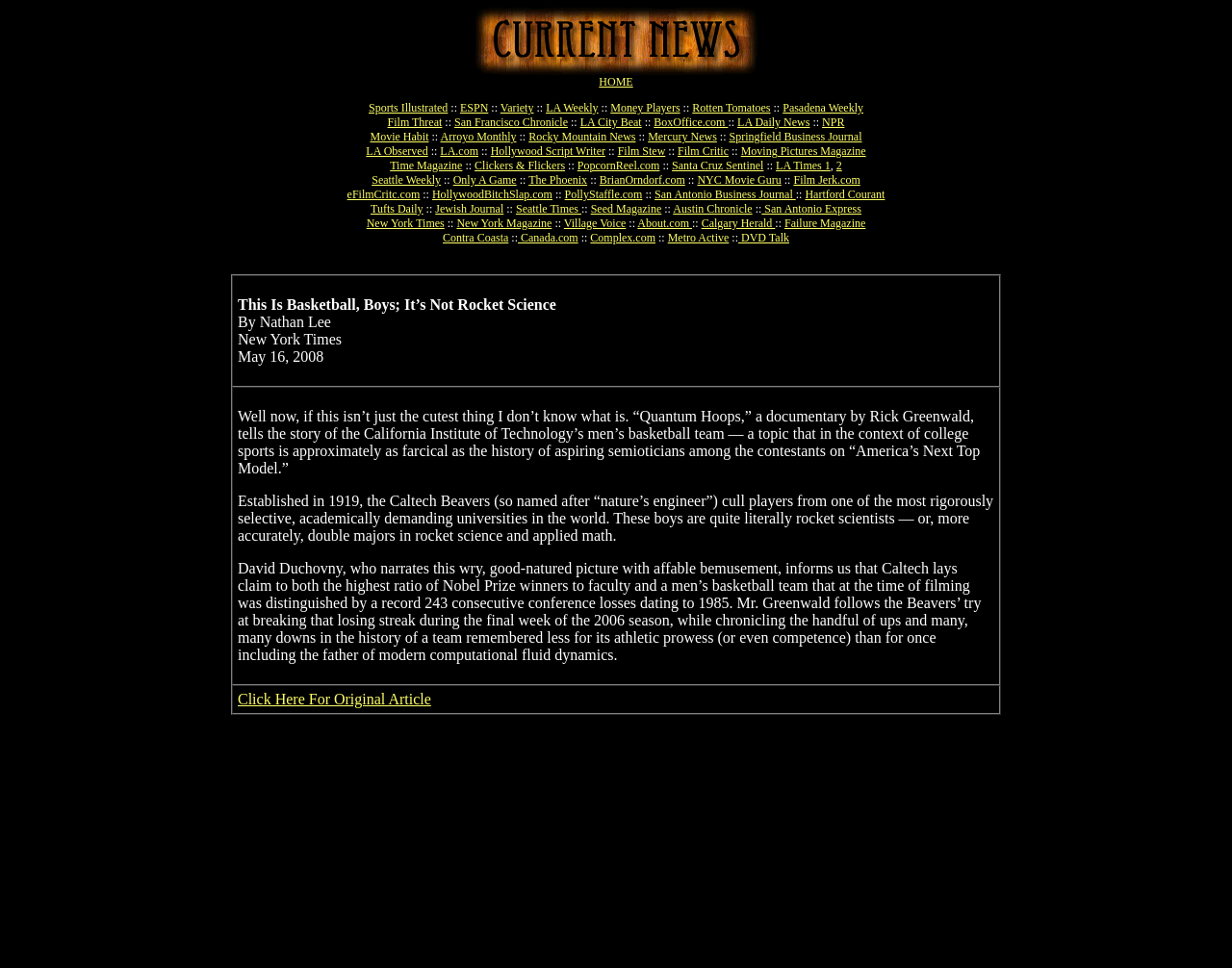Answer succinctly with a single word or phrase:
What is the main content of this webpage?

Links to various publications